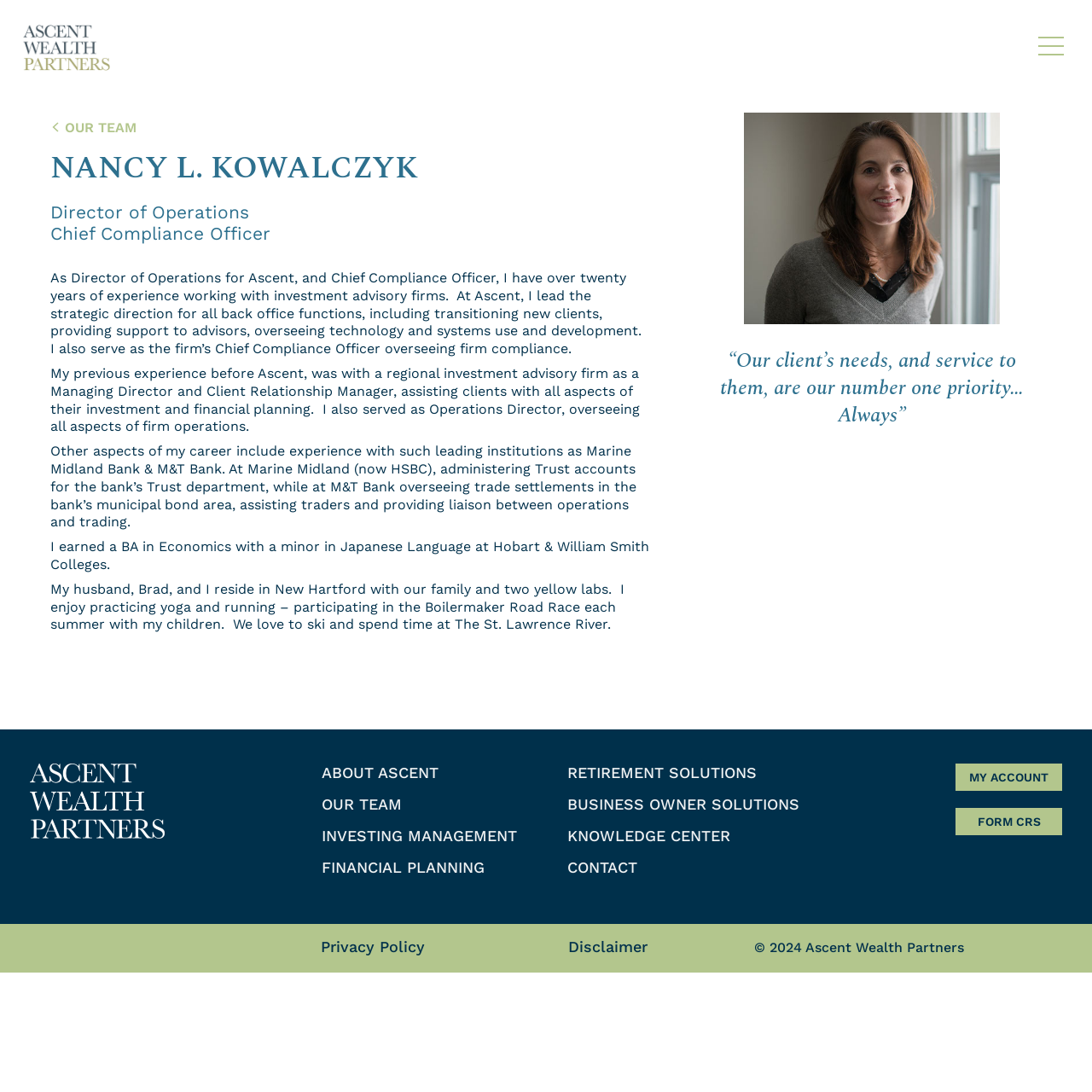Please find and report the bounding box coordinates of the element to click in order to perform the following action: "Go to the 'ABOUT ASCENT' page". The coordinates should be expressed as four float numbers between 0 and 1, in the format [left, top, right, bottom].

[0.294, 0.699, 0.401, 0.716]